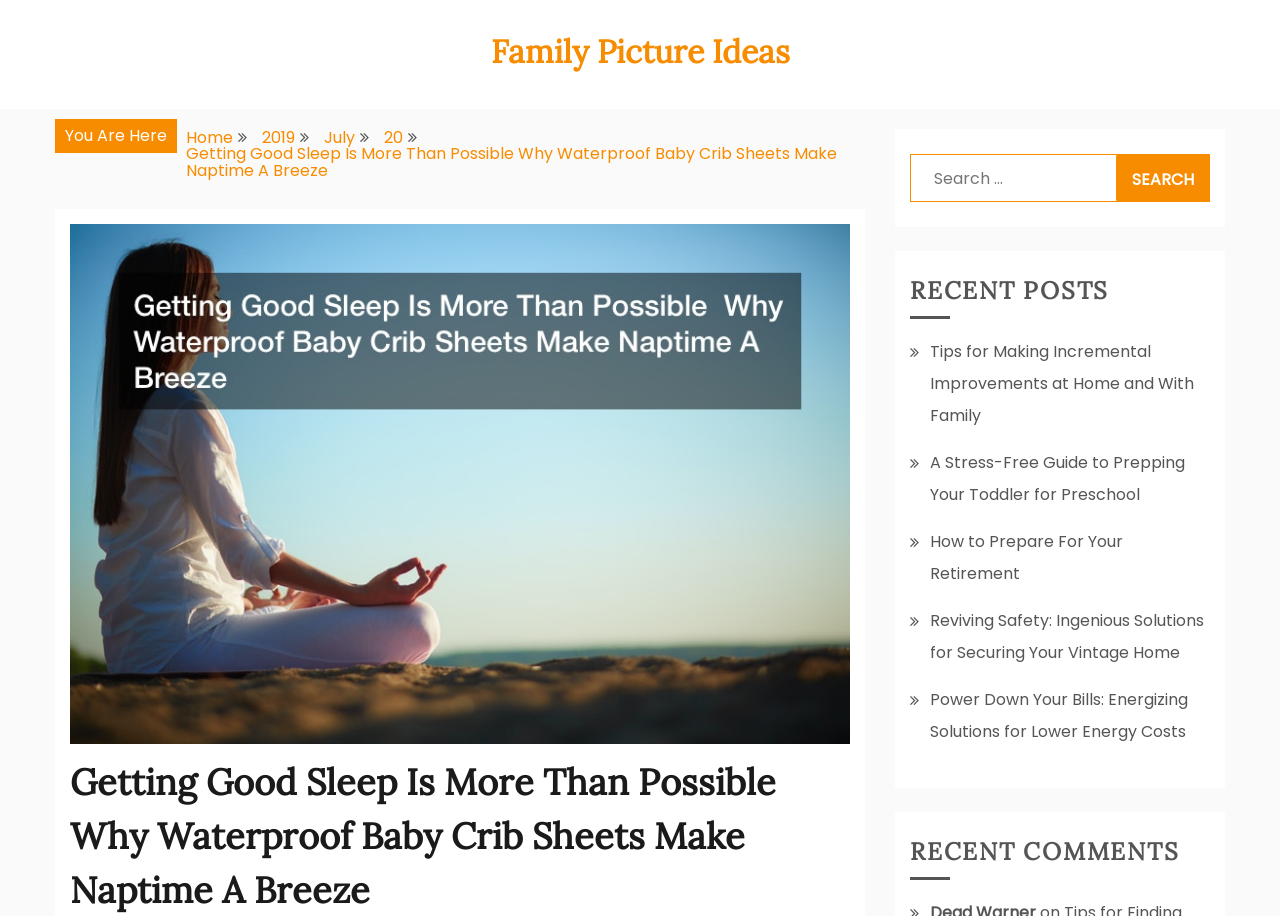How many headings are on the webpage?
Could you answer the question with a detailed and thorough explanation?

I counted the number of headings on the webpage, which are 'RECENT POSTS' and 'RECENT COMMENTS', totaling 2 headings.